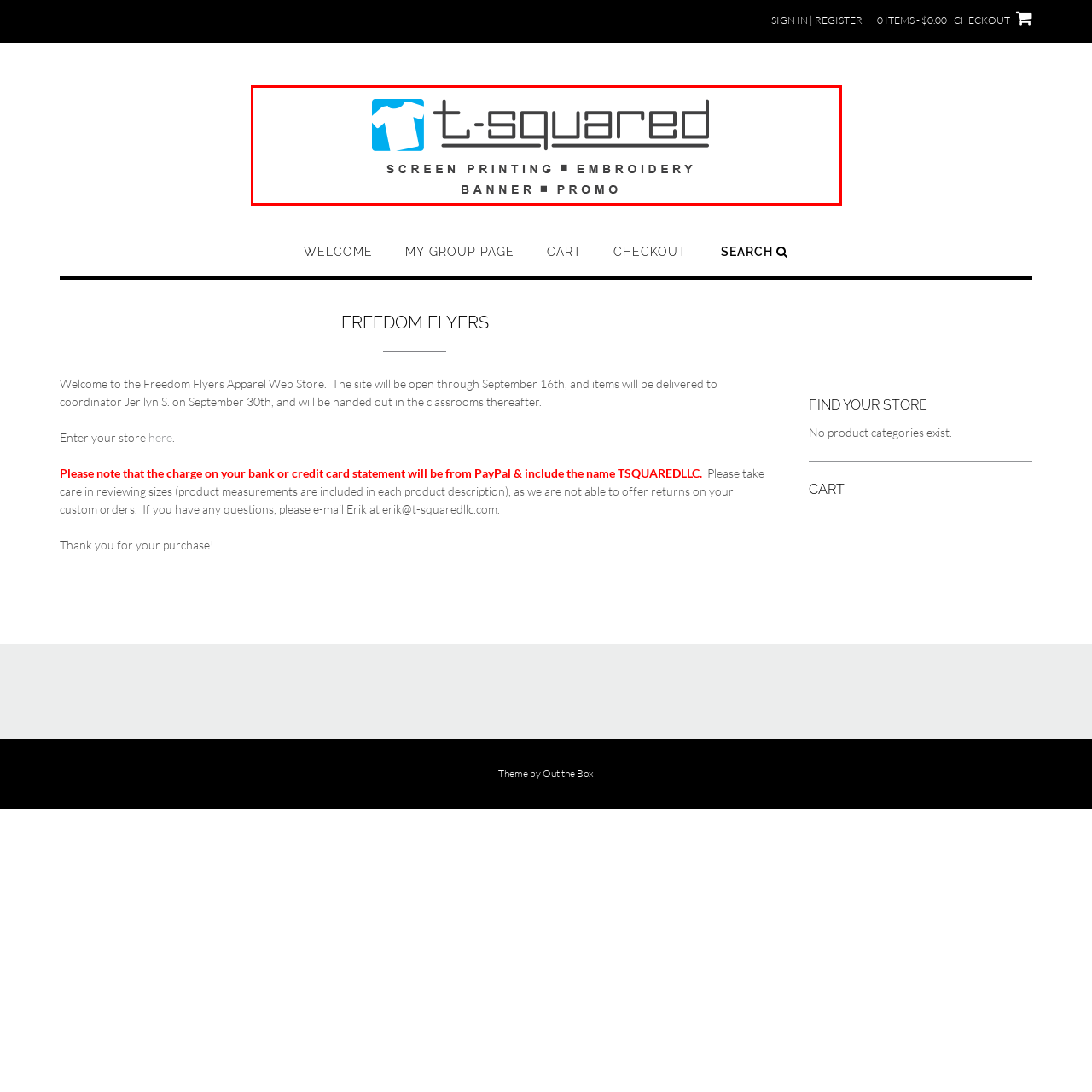Check the image highlighted in red, How many services are listed below the logo?
 Please answer in a single word or phrase.

4